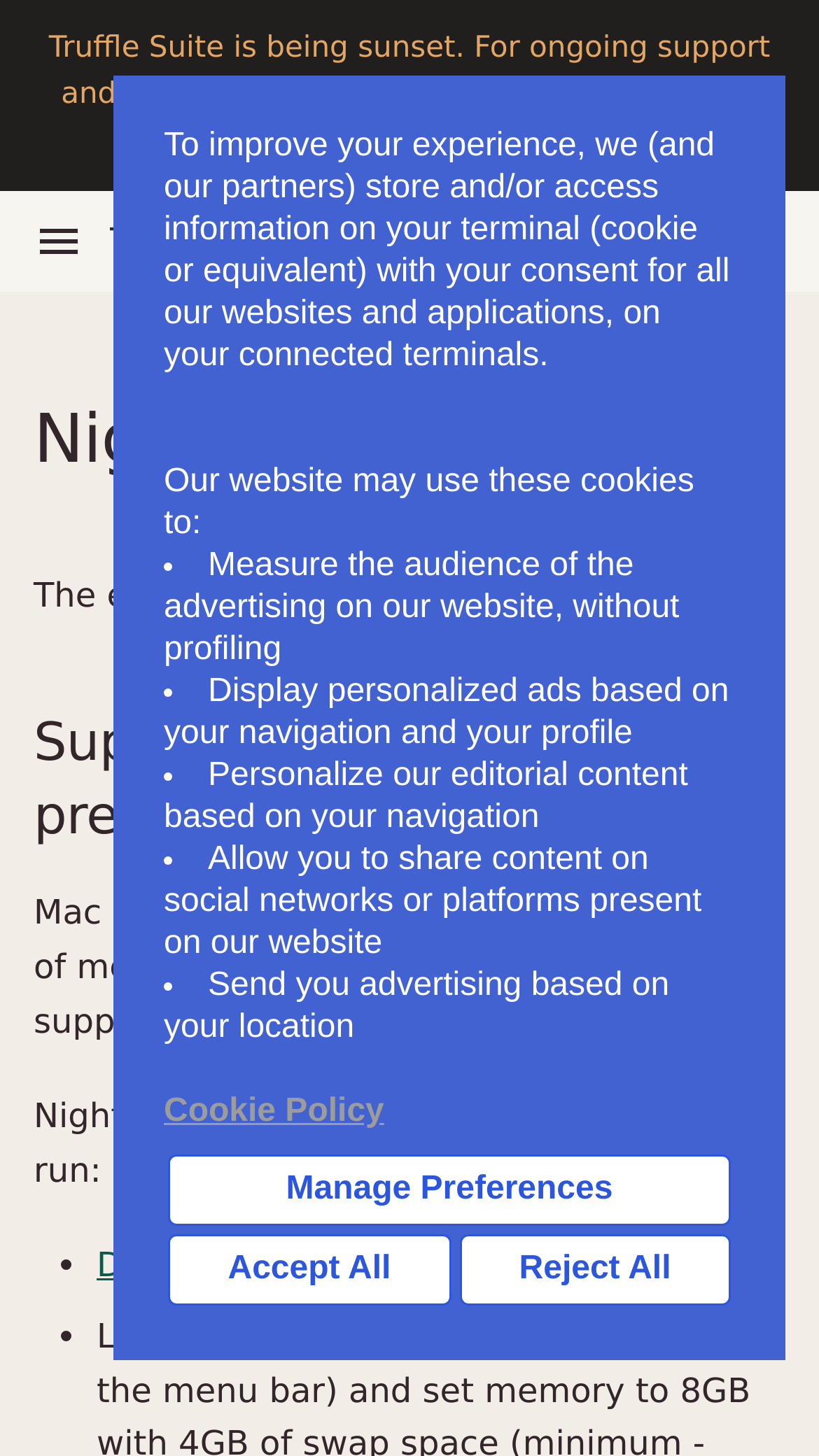Construct a comprehensive description capturing every detail on the webpage.

The webpage is about the Nightfall Truffle Box, a product from Truffle Suite. At the top of the page, there is a cookie consent banner that takes up most of the screen, with a description of how the website uses cookies and options to manage preferences, accept all, or reject all. Below the banner, there is a link to skip to the content.

The header section has a logo image on the left, with the text "TRUFFLE SUITE" and "NIGHTFALL TRUFFLE BOX" next to it. On the right side of the header, there is a search box and another image.

The main content of the page starts with a heading "Nightfall Truffle Box" followed by a brief description of how to get started with Nightfall. There is a link to "Nightfall" in the description. Below this, there is a section on supported hardware and prerequisites, which lists the minimum requirements for running Nightfall, including Mac and Linux machines with at least 16GB of memory and 10GB of disk space. The section also mentions that Nightfall requires specific software to run, including Docker.

There are several images on the page, including a logo image, a search box icon, and another image in the header section. There are also several links, including a link to the cookie policy, a link to skip to the content, and links to "Nightfall" and "Docker".